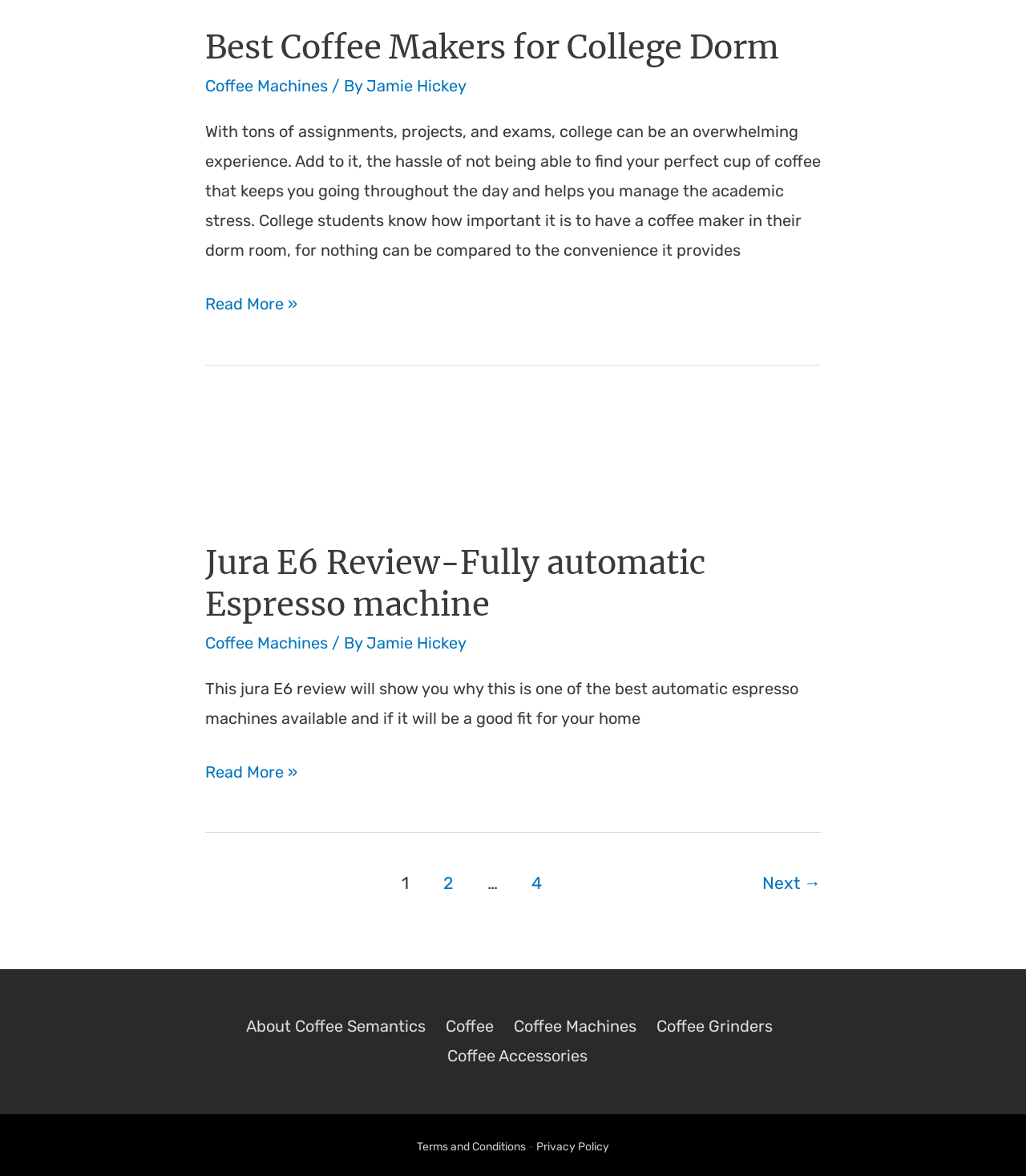Please find the bounding box coordinates of the element that must be clicked to perform the given instruction: "Read the 'Coronavirus India LIVE Updates' article". The coordinates should be four float numbers from 0 to 1, i.e., [left, top, right, bottom].

None